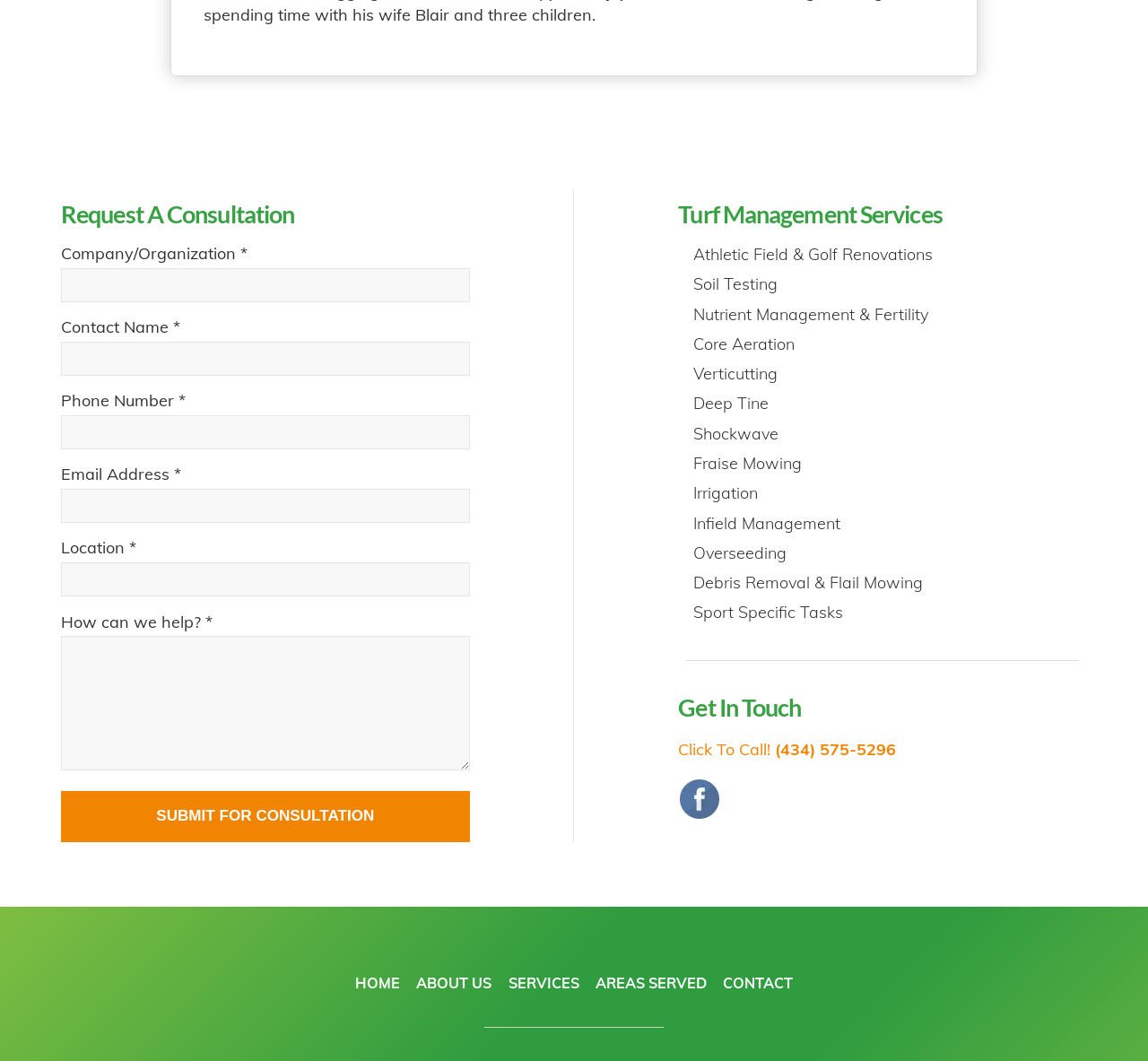Find the bounding box coordinates of the clickable element required to execute the following instruction: "Click to call (434) 575-5296". Provide the coordinates as four float numbers between 0 and 1, i.e., [left, top, right, bottom].

[0.591, 0.696, 0.781, 0.716]